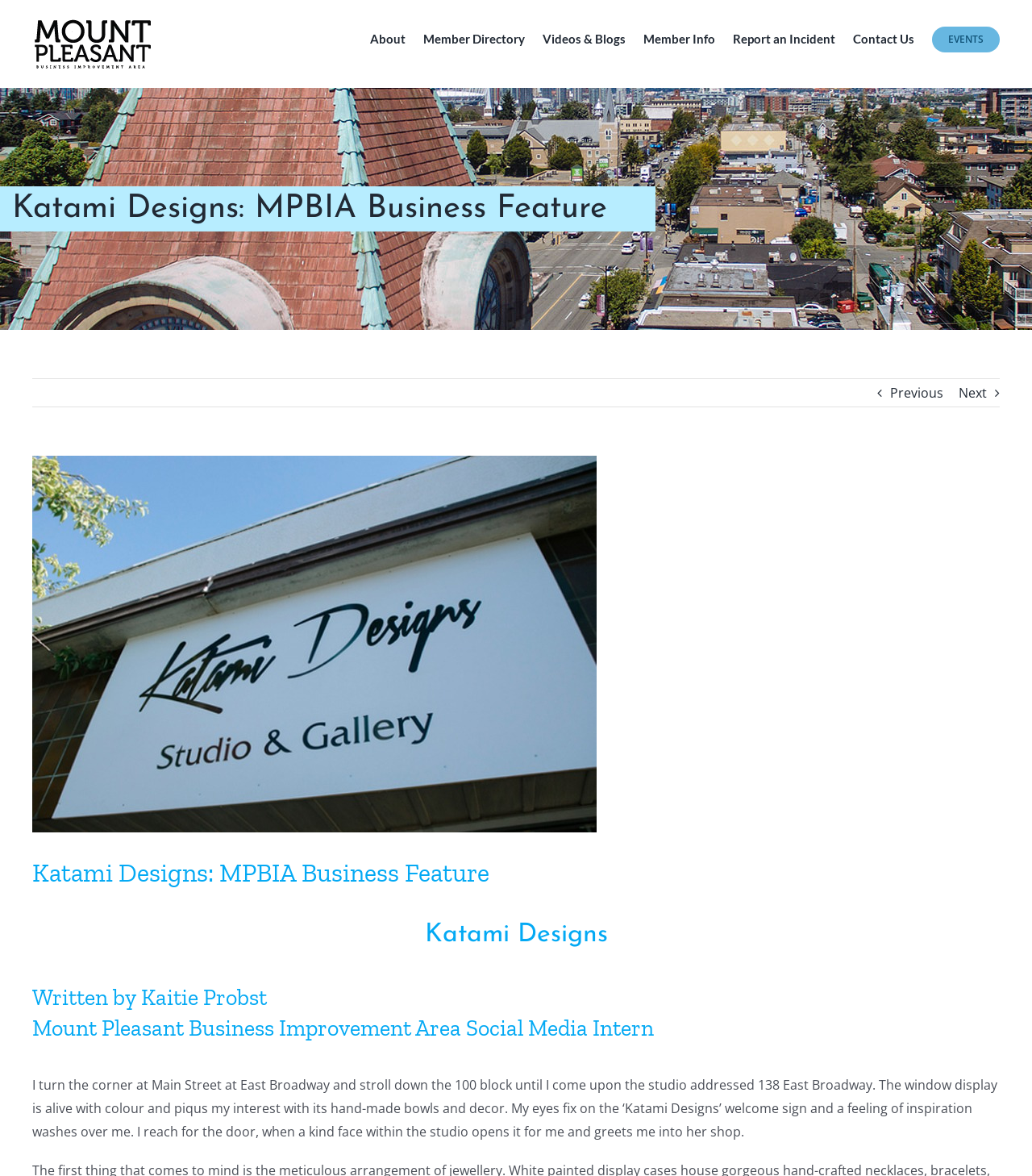Answer the question using only a single word or phrase: 
What is the name of the business featured?

Katami Designs